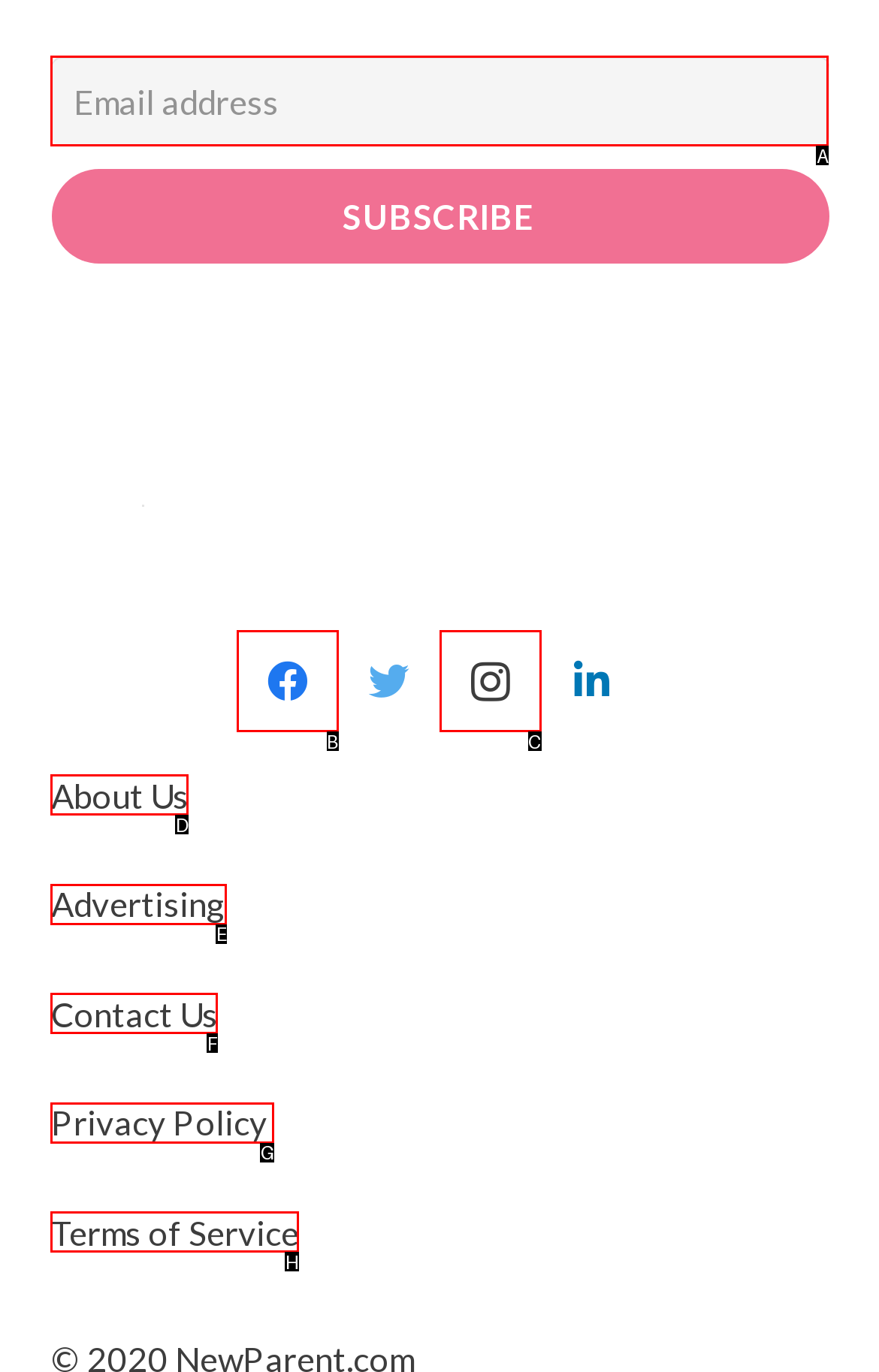Determine which HTML element corresponds to the description: Contact Us. Provide the letter of the correct option.

F